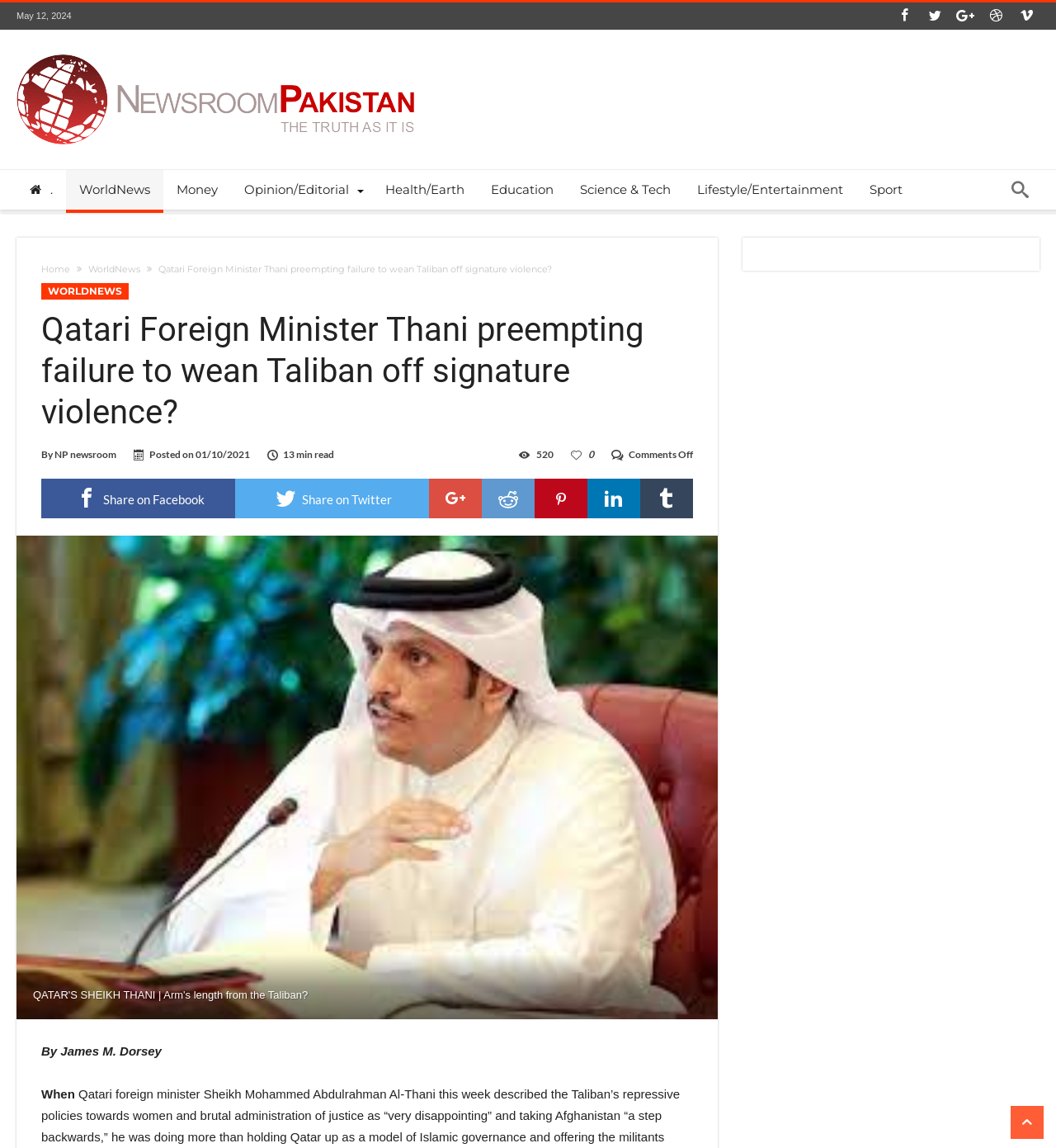Describe the webpage in detail, including text, images, and layout.

This webpage appears to be a news article from Newsroom Pakistan, with the title "Qatari Foreign Minister Thani preempting failure to wean Taliban off signature violence?" The article is dated May 12, 2024, and is categorized under World News.

At the top of the page, there is a horizontal navigation menu with links to various sections, including WorldNews, Money, Opinion/Editorial, Health/Earth, Education, Science & Tech, Lifestyle/Entertainment, and Sport.

Below the navigation menu, the article's title is displayed prominently, followed by a brief summary or introduction. The article's content is divided into sections, with headings and subheadings. The text is accompanied by several social media sharing links, including Facebook, Twitter, Google+, Reddit, Pinterest, Linkedin, and Tumblr.

To the right of the article's title, there is a column with links to related articles or categories, including Home, WorldNews, and others. At the bottom of the page, there is a "Go Top" button that allows users to quickly scroll back to the top of the page.

The article itself appears to be a lengthy piece, with a reading time of 13 minutes. It includes comments from the author, James M. Dorsey, and has received 520 likes. There is also a call to action to share the article on various social media platforms.